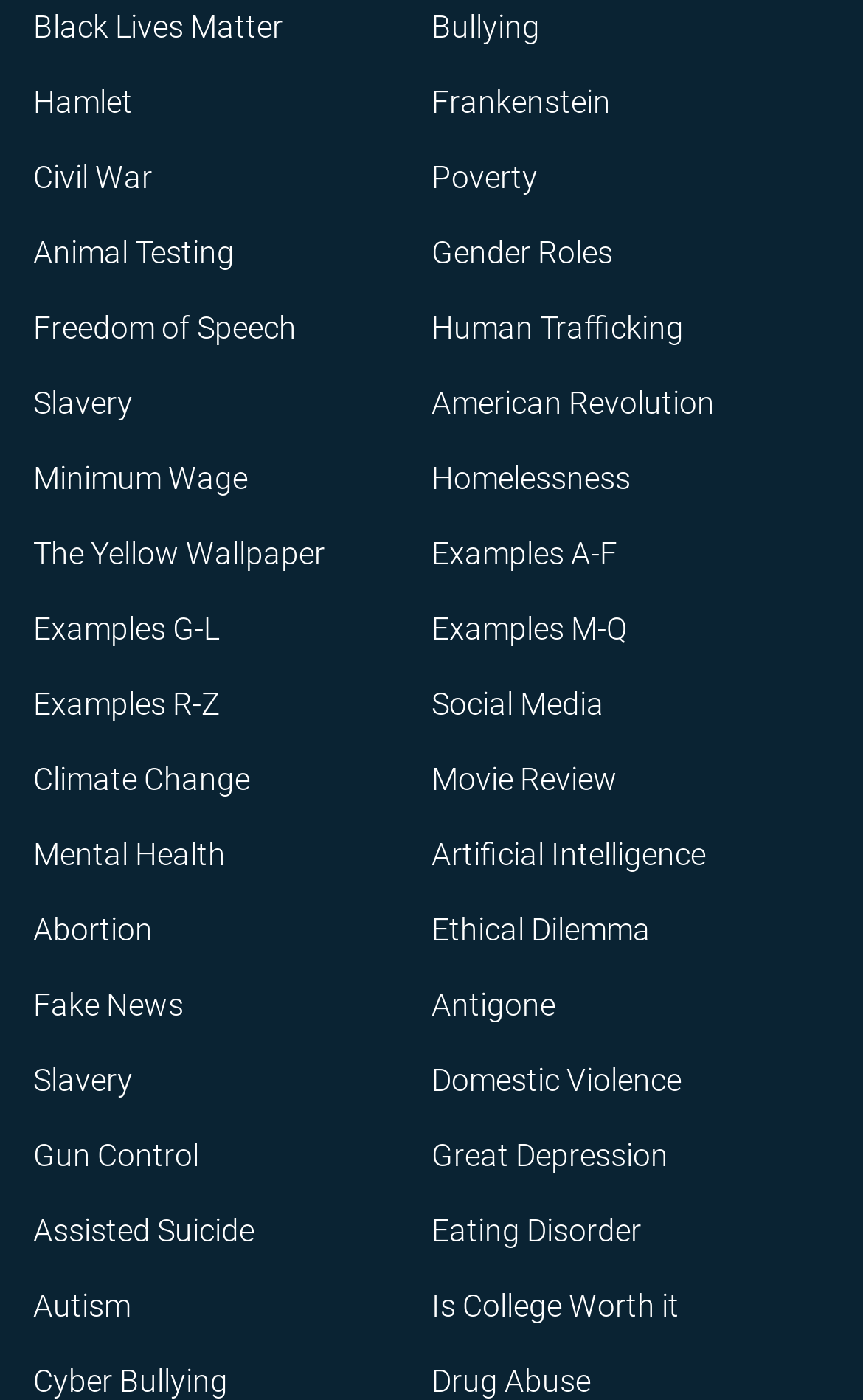Extract the bounding box coordinates for the described element: "Frankenstein". The coordinates should be represented as four float numbers between 0 and 1: [left, top, right, bottom].

[0.5, 0.074, 0.708, 0.1]